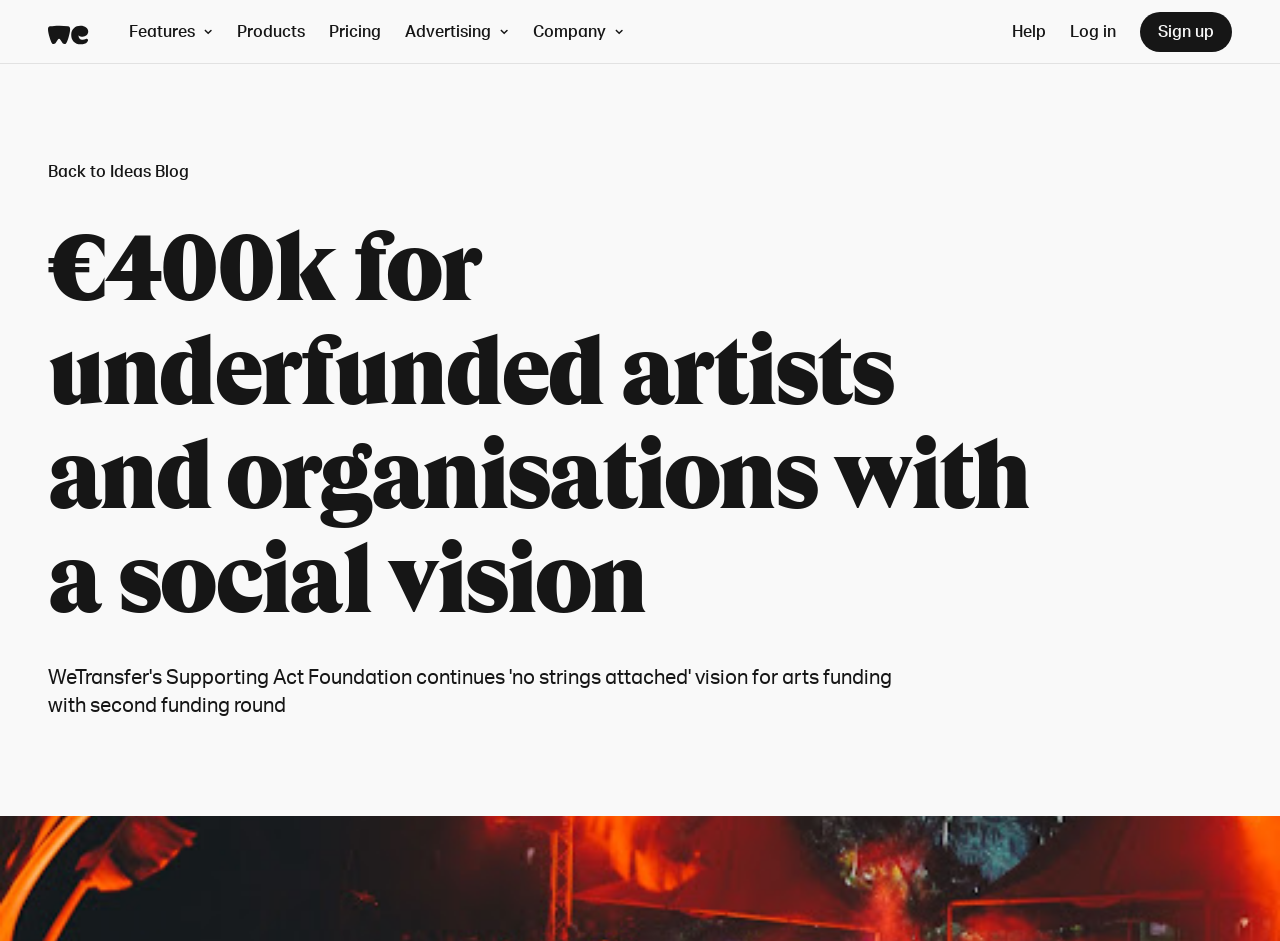Please specify the bounding box coordinates of the area that should be clicked to accomplish the following instruction: "Click on the WeTransfer Logo Image". The coordinates should consist of four float numbers between 0 and 1, i.e., [left, top, right, bottom].

[0.038, 0.023, 0.07, 0.045]